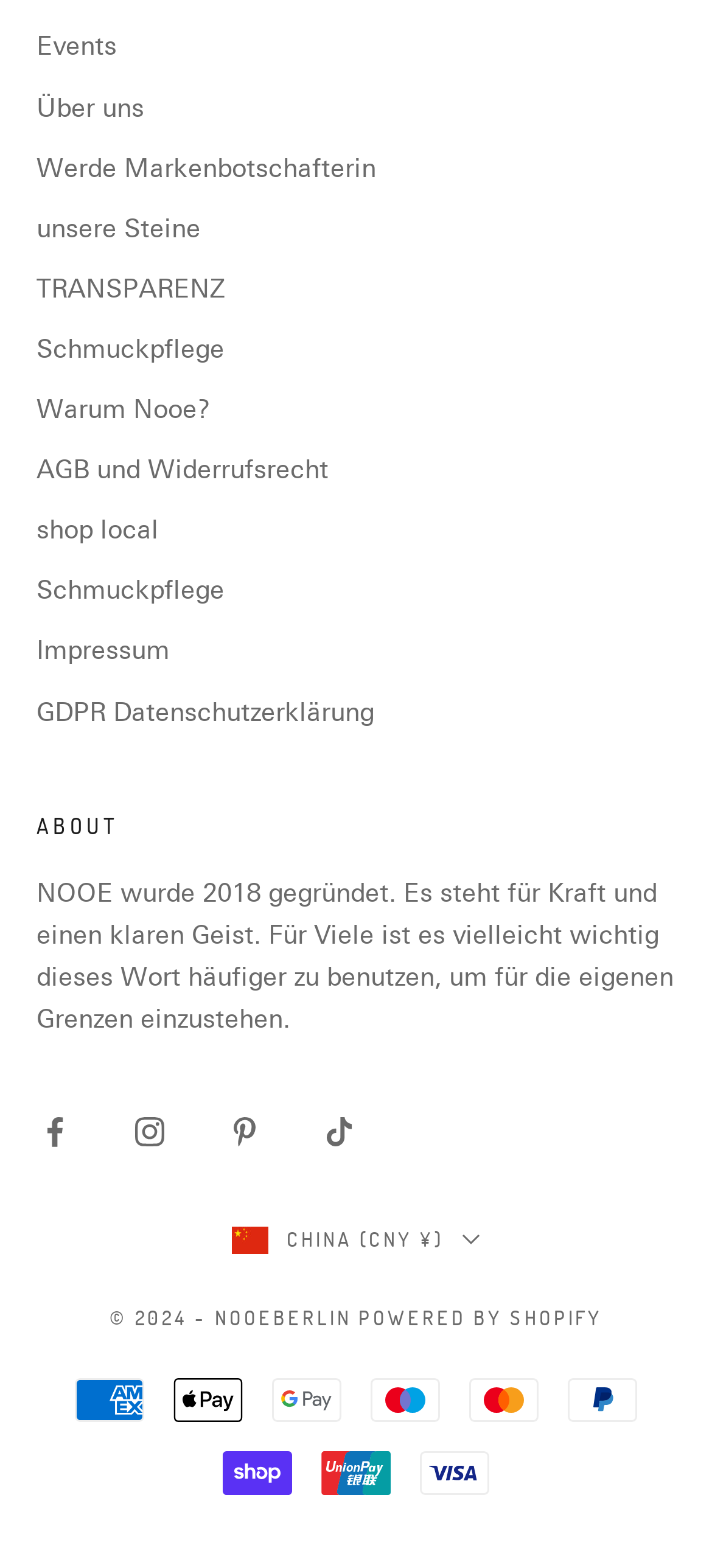What is the country option available in the language selection dropdown?
Please answer the question as detailed as possible.

The country option can be found in the button element 'China CHINA (CNY ¥)' which is located at the bottom of the webpage and is expandable to show more options.